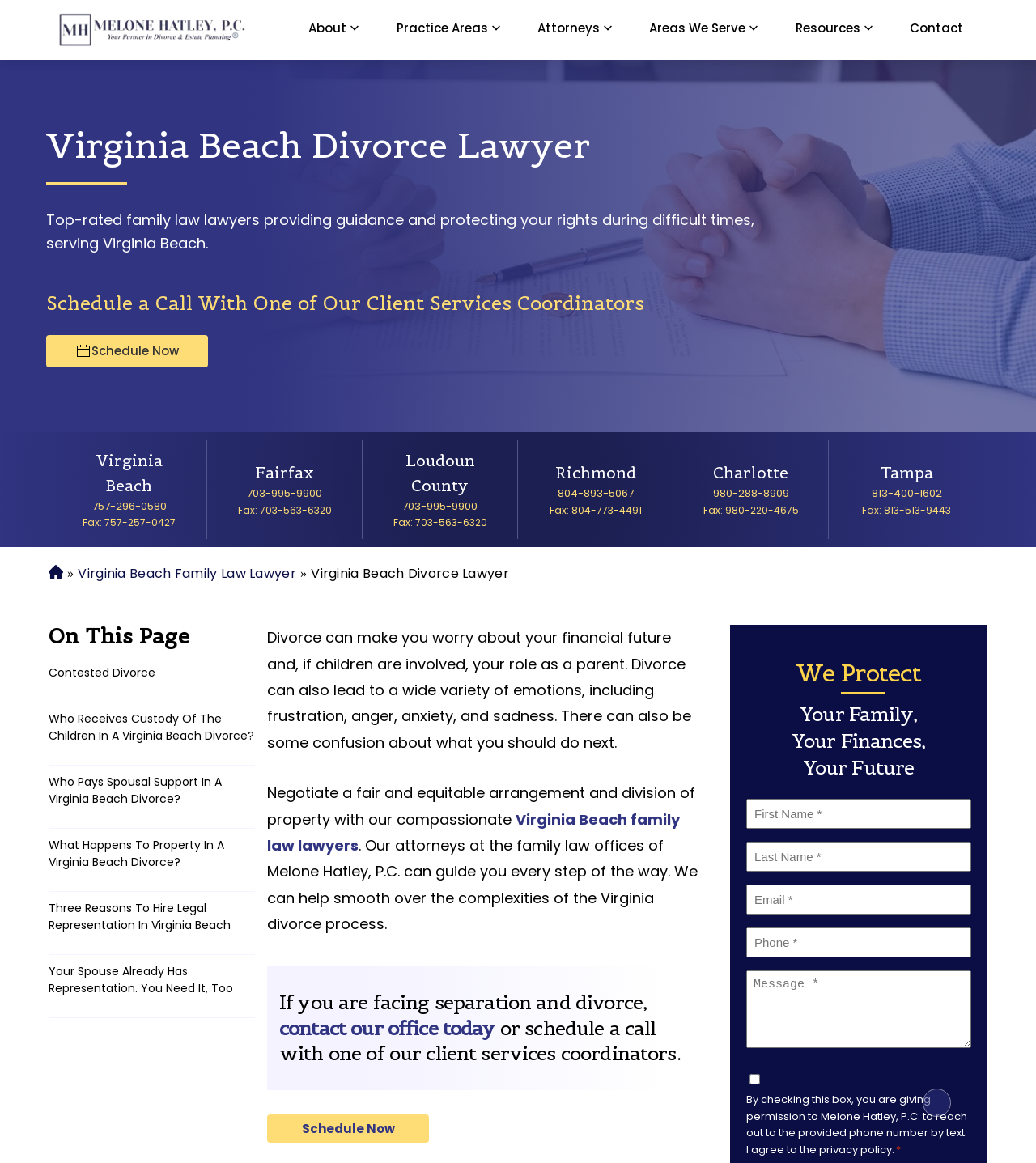Determine the bounding box coordinates of the clickable element to complete this instruction: "Click on About". Provide the coordinates in the format of four float numbers between 0 and 1, [left, top, right, bottom].

[0.298, 0.016, 0.335, 0.032]